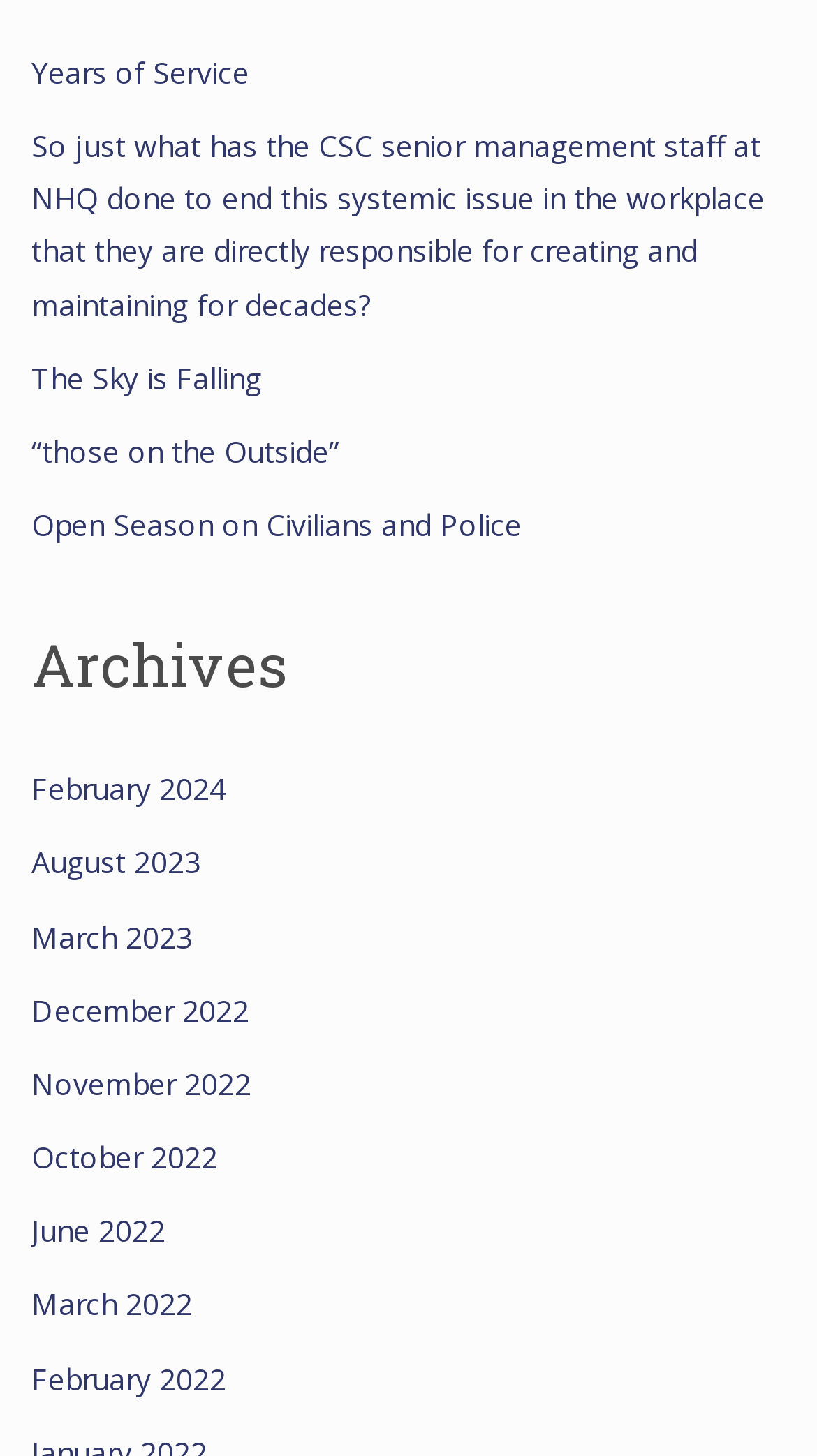Point out the bounding box coordinates of the section to click in order to follow this instruction: "View Years of Service".

[0.038, 0.036, 0.305, 0.063]